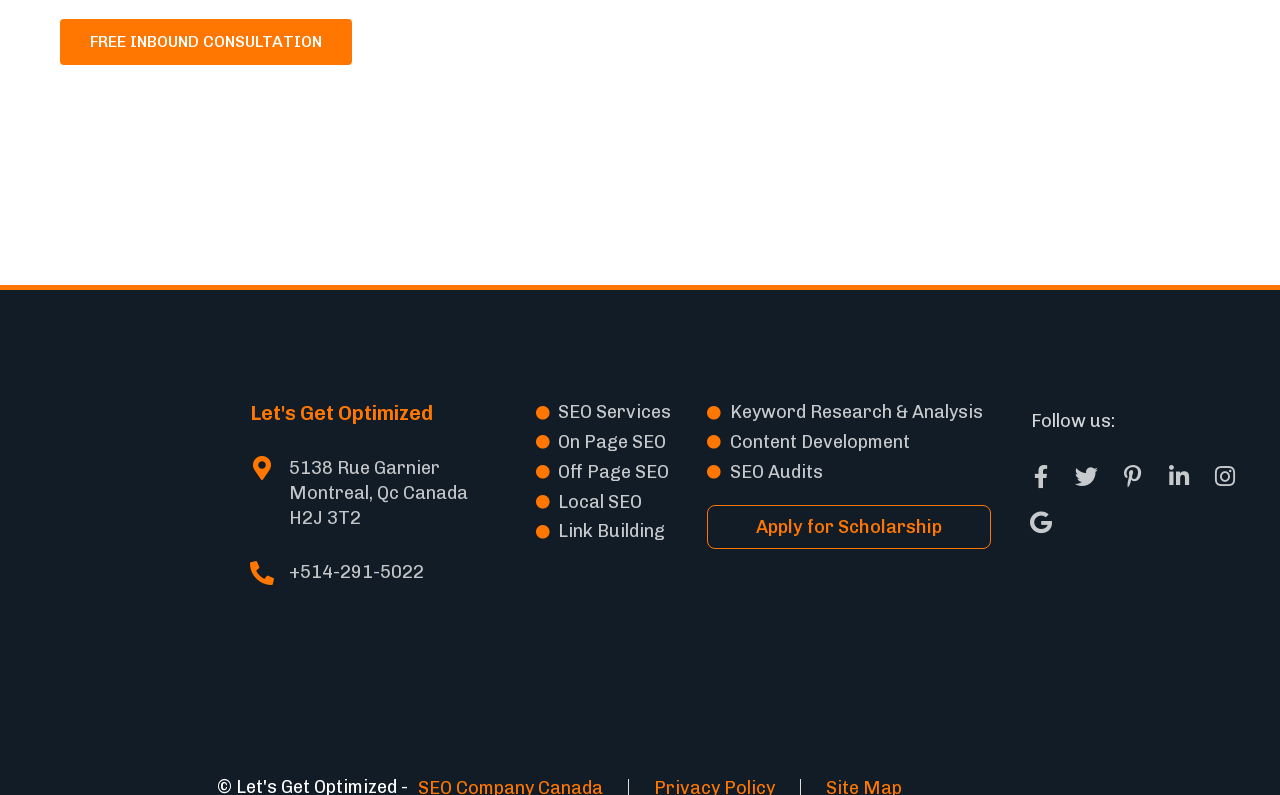Given the webpage screenshot and the description, determine the bounding box coordinates (top-left x, top-left y, bottom-right x, bottom-right y) that define the location of the UI element matching this description: alt="Semrush certified agency partner badge"

[0.805, 0.762, 0.883, 0.783]